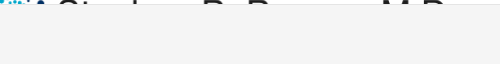Where has Stephen B. Prepas, M.D. merged his practice with?
Based on the visual content, answer with a single word or a brief phrase.

UCI Health Gavin Herbert Eye Institute